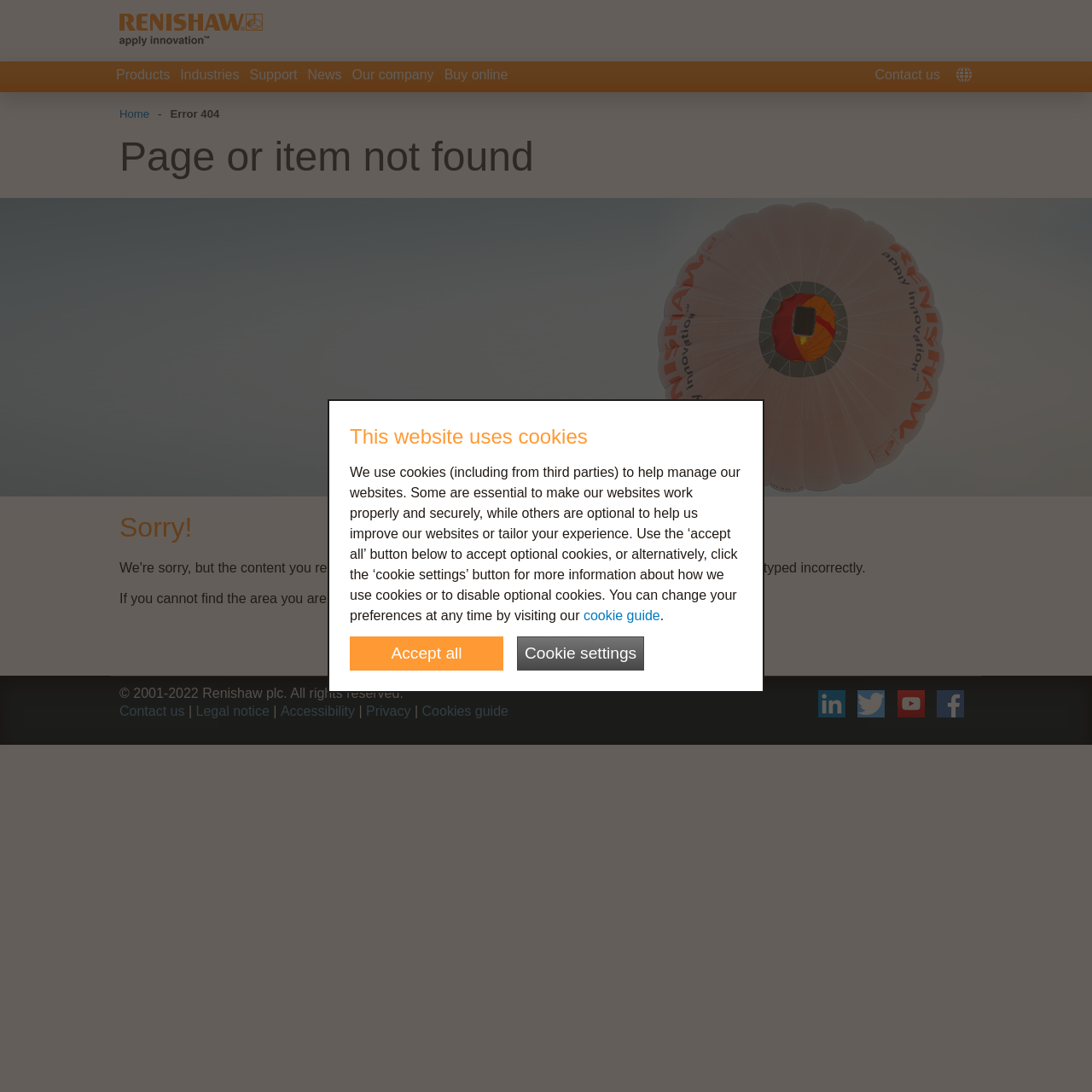Use a single word or phrase to answer this question: 
What is the purpose of the cookies on this website?

To help manage the website